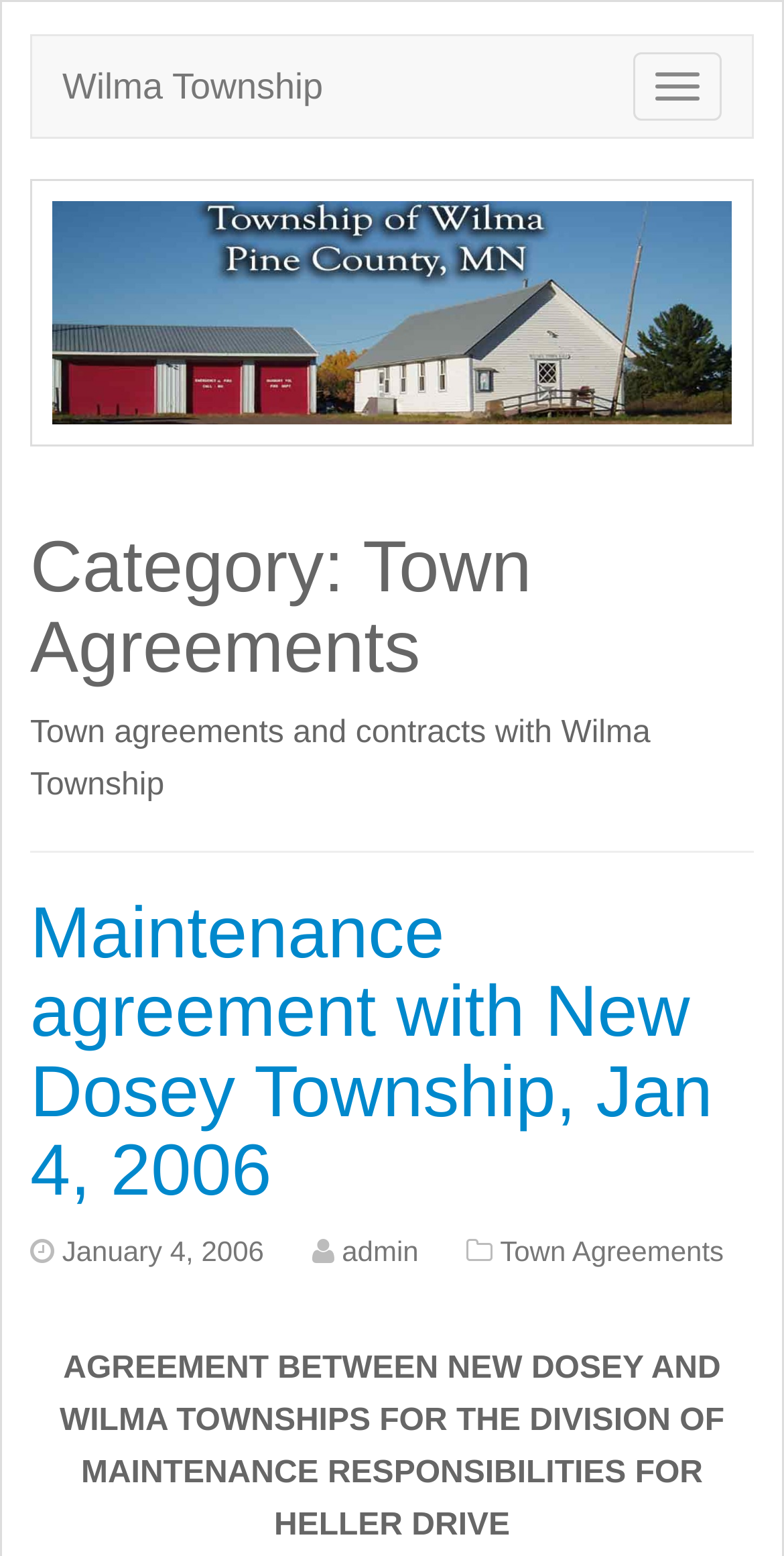Respond with a single word or phrase for the following question: 
What township is associated with the maintenance agreement?

New Dosey Township